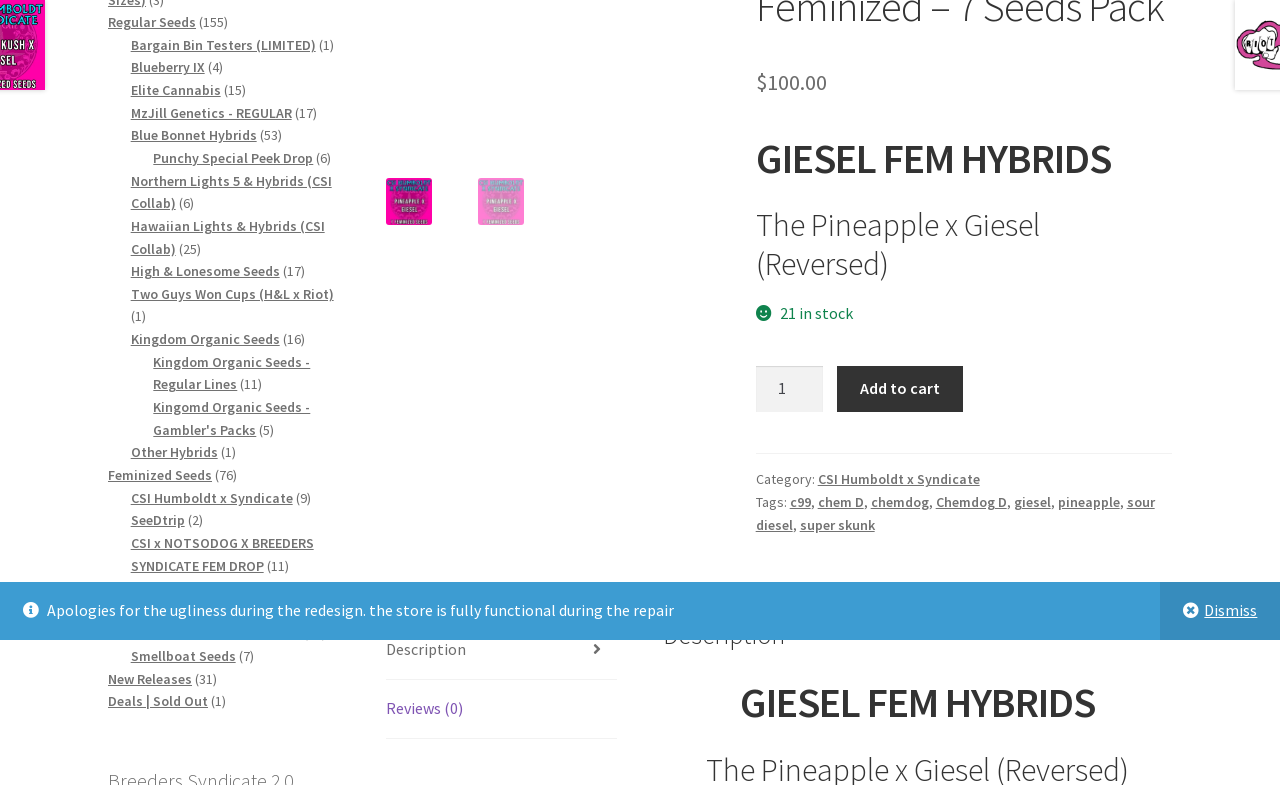Please provide the bounding box coordinates in the format (top-left x, top-left y, bottom-right x, bottom-right y). Remember, all values are floating point numbers between 0 and 1. What is the bounding box coordinate of the region described as: name="s" placeholder="Search this website"

None